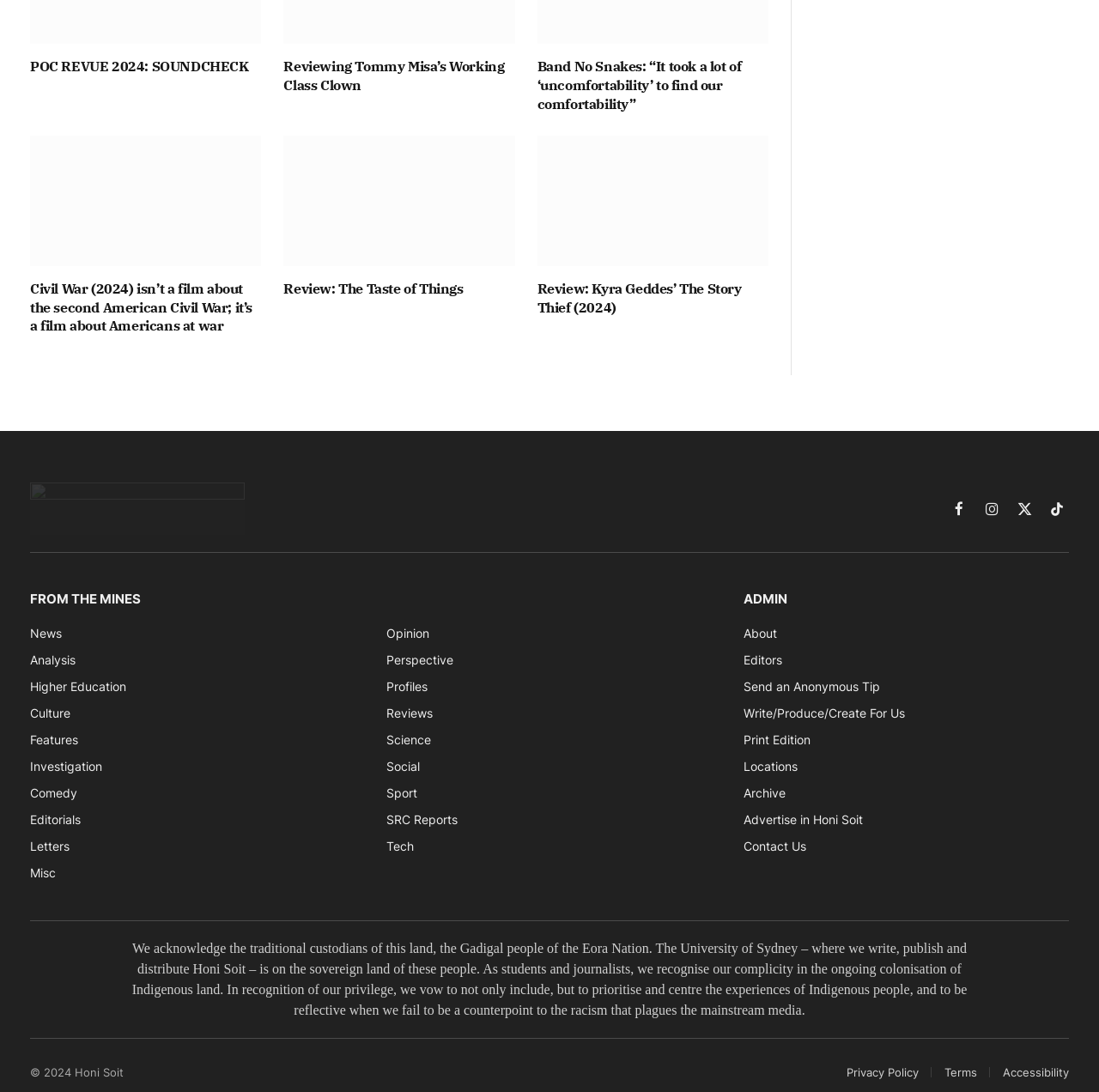Given the webpage screenshot, identify the bounding box of the UI element that matches this description: "Privacy Policy".

[0.77, 0.975, 0.836, 0.988]